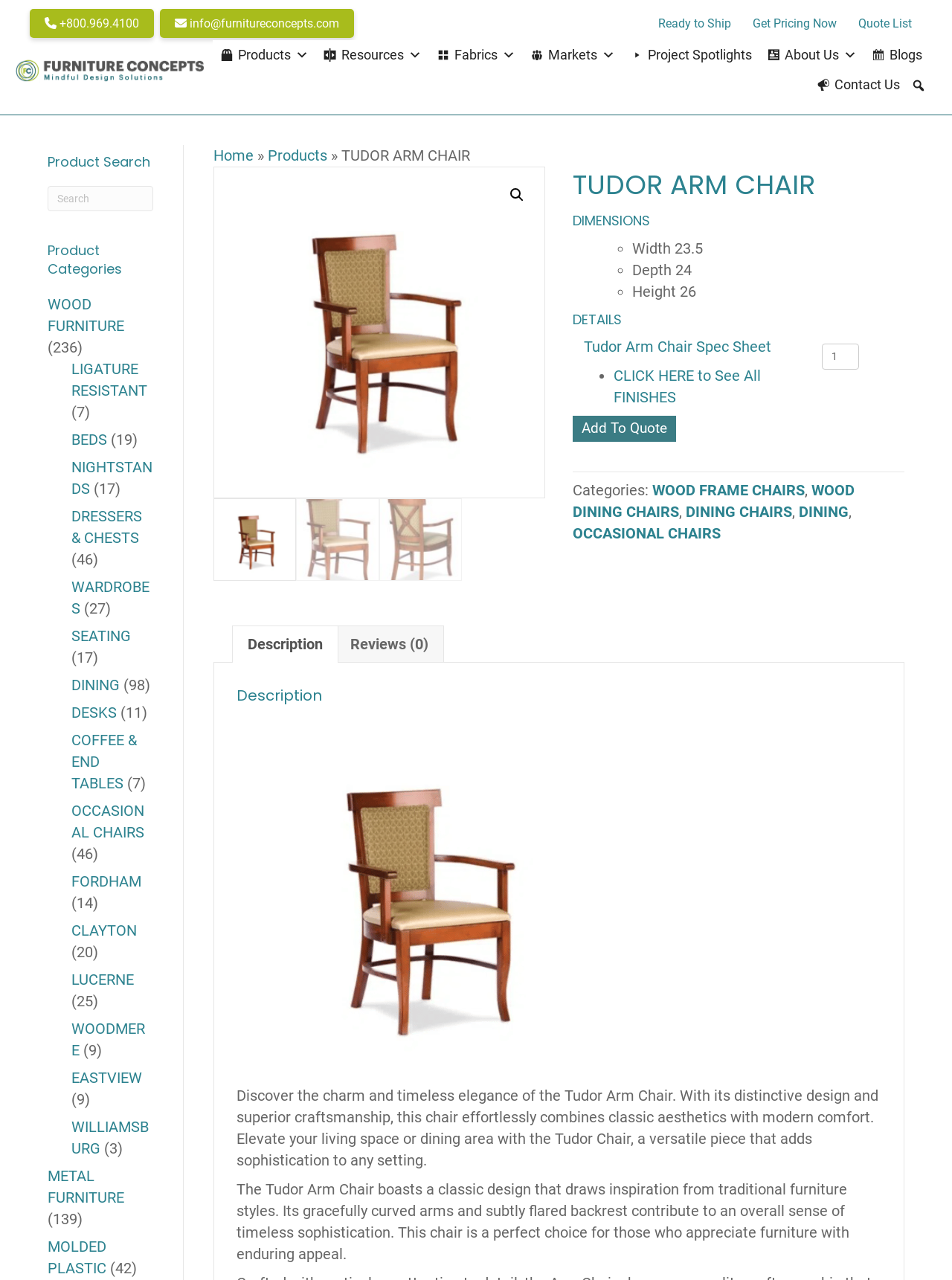Specify the bounding box coordinates (top-left x, top-left y, bottom-right x, bottom-right y) of the UI element in the screenshot that matches this description: COFFEE & END TABLES

[0.075, 0.571, 0.144, 0.619]